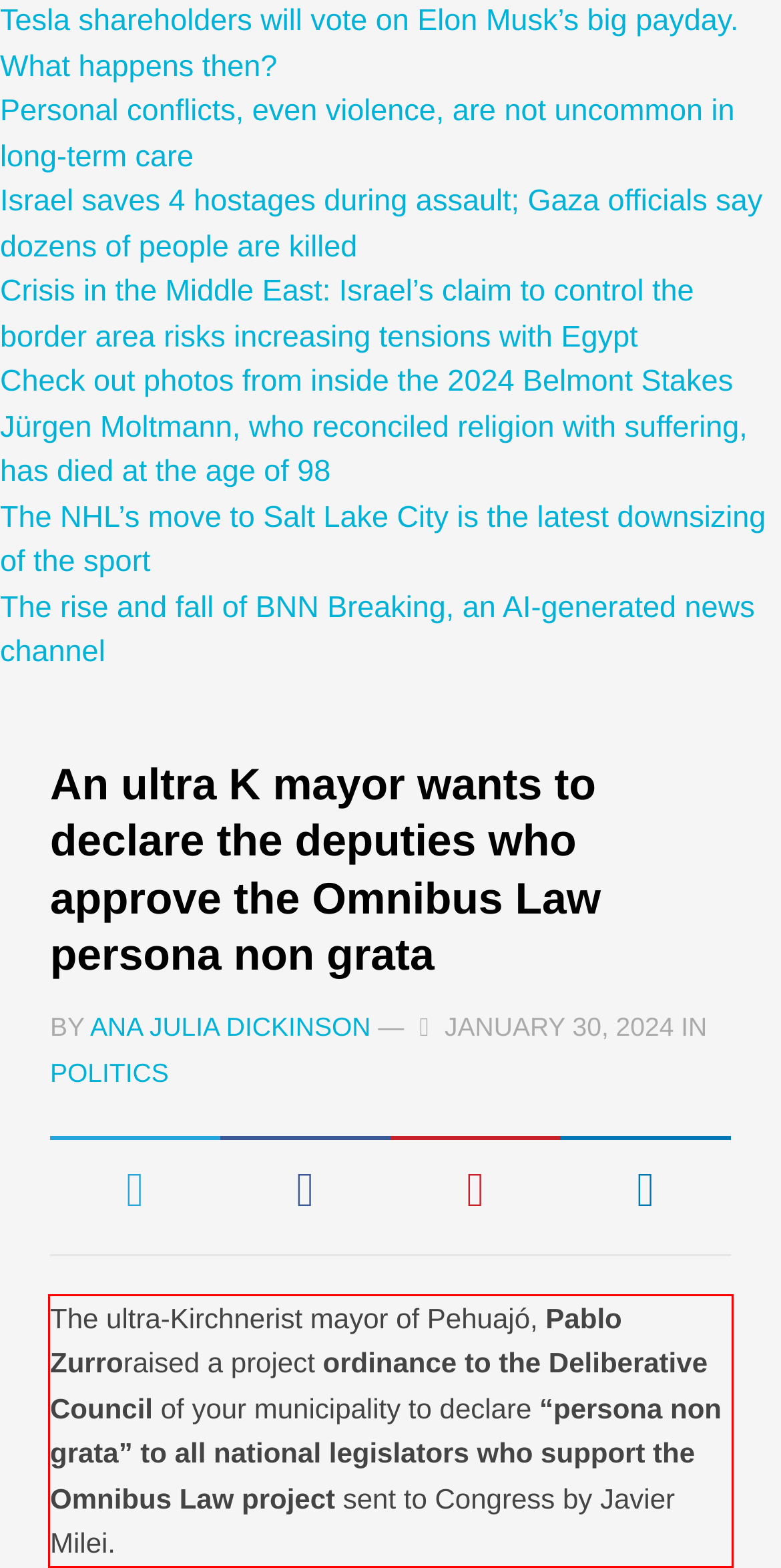Within the screenshot of the webpage, there is a red rectangle. Please recognize and generate the text content inside this red bounding box.

The ultra-Kirchnerist mayor of Pehuajó, Pablo Zurroraised a project ordinance to the Deliberative Council of your municipality to declare “persona non grata” to all national legislators who support the Omnibus Law project sent to Congress by Javier Milei.